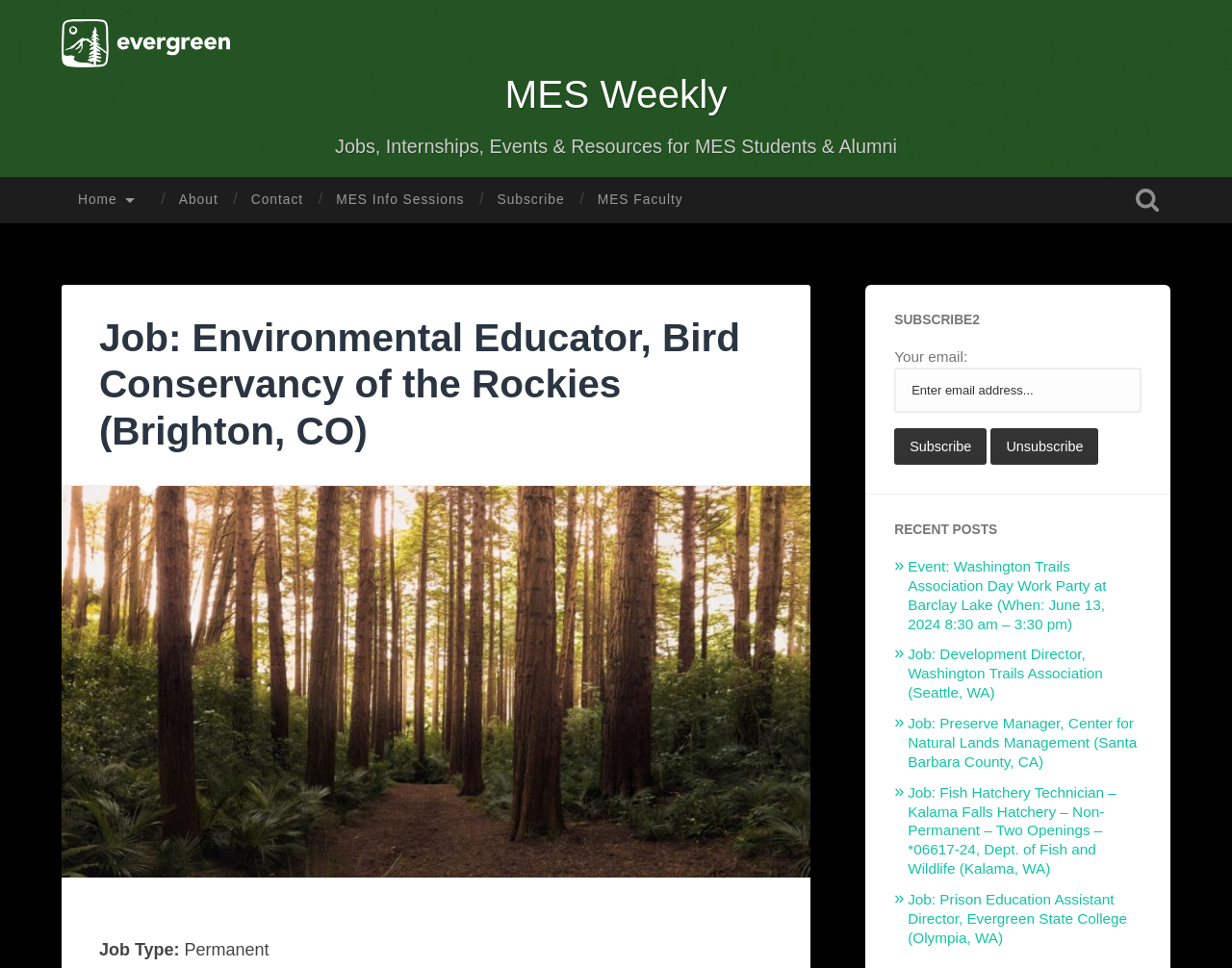Locate the bounding box coordinates of the clickable part needed for the task: "Check out the recent post about Event: Washington Trails Association Day Work Party".

[0.737, 0.576, 0.898, 0.653]